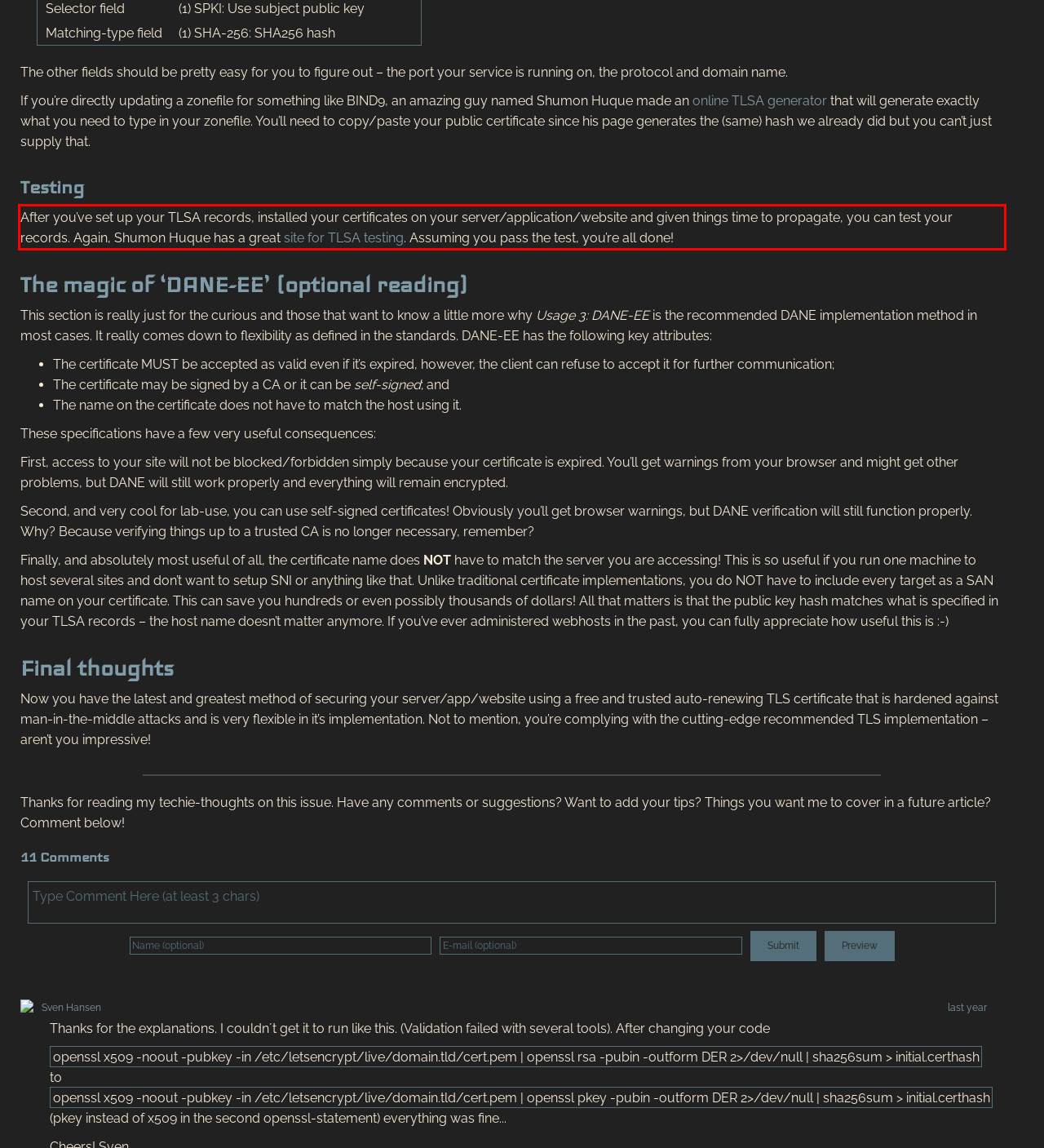Examine the screenshot of the webpage, locate the red bounding box, and perform OCR to extract the text contained within it.

After you’ve set up your TLSA records, installed your certificates on your server/application/website and given things time to propagate, you can test your records. Again, Shumon Huque has a great site for TLSA testing. Assuming you pass the test, you’re all done!